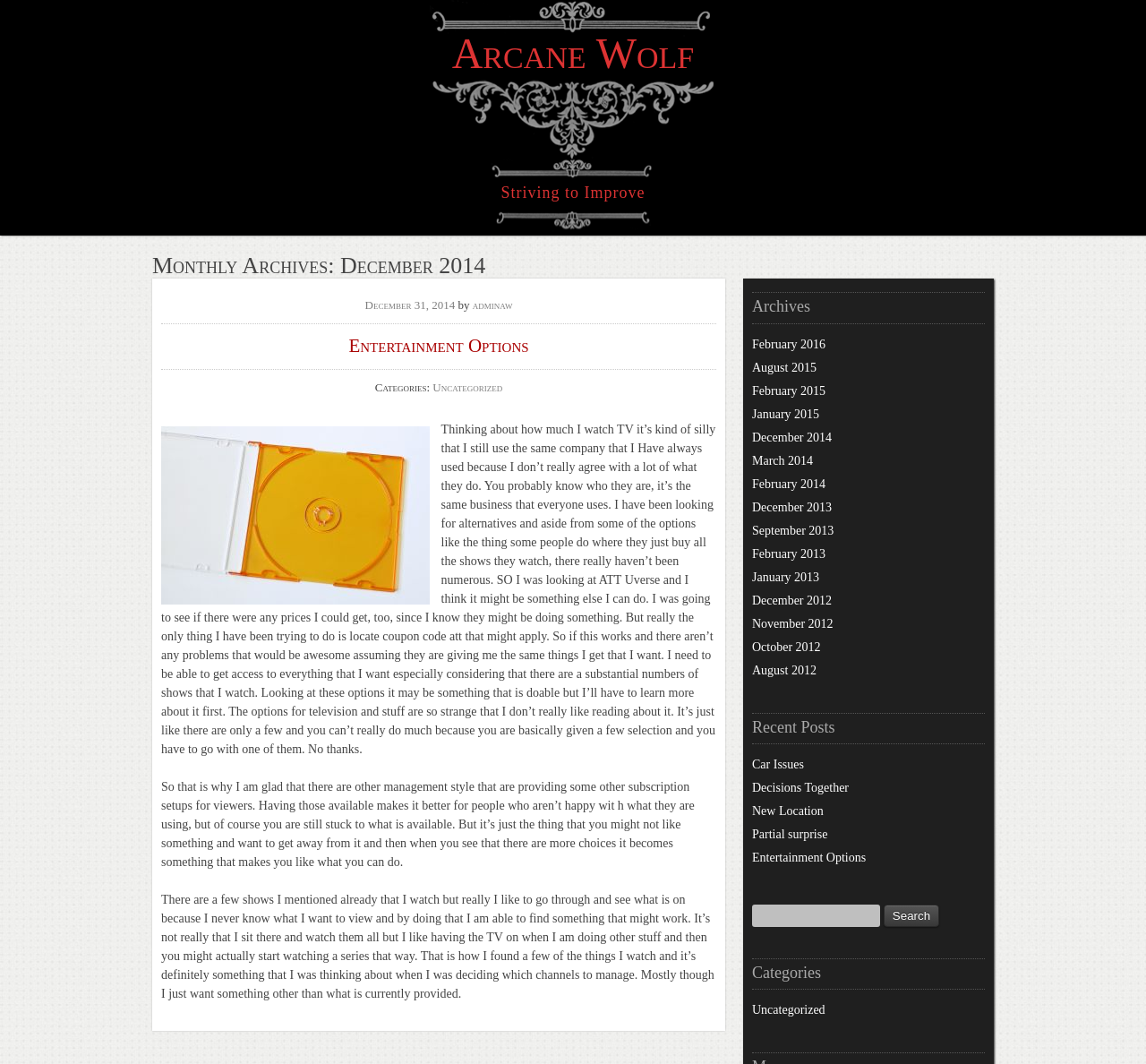Identify the bounding box coordinates of the element that should be clicked to fulfill this task: "Click on the 'Arcane Wolf' link". The coordinates should be provided as four float numbers between 0 and 1, i.e., [left, top, right, bottom].

[0.394, 0.028, 0.606, 0.072]